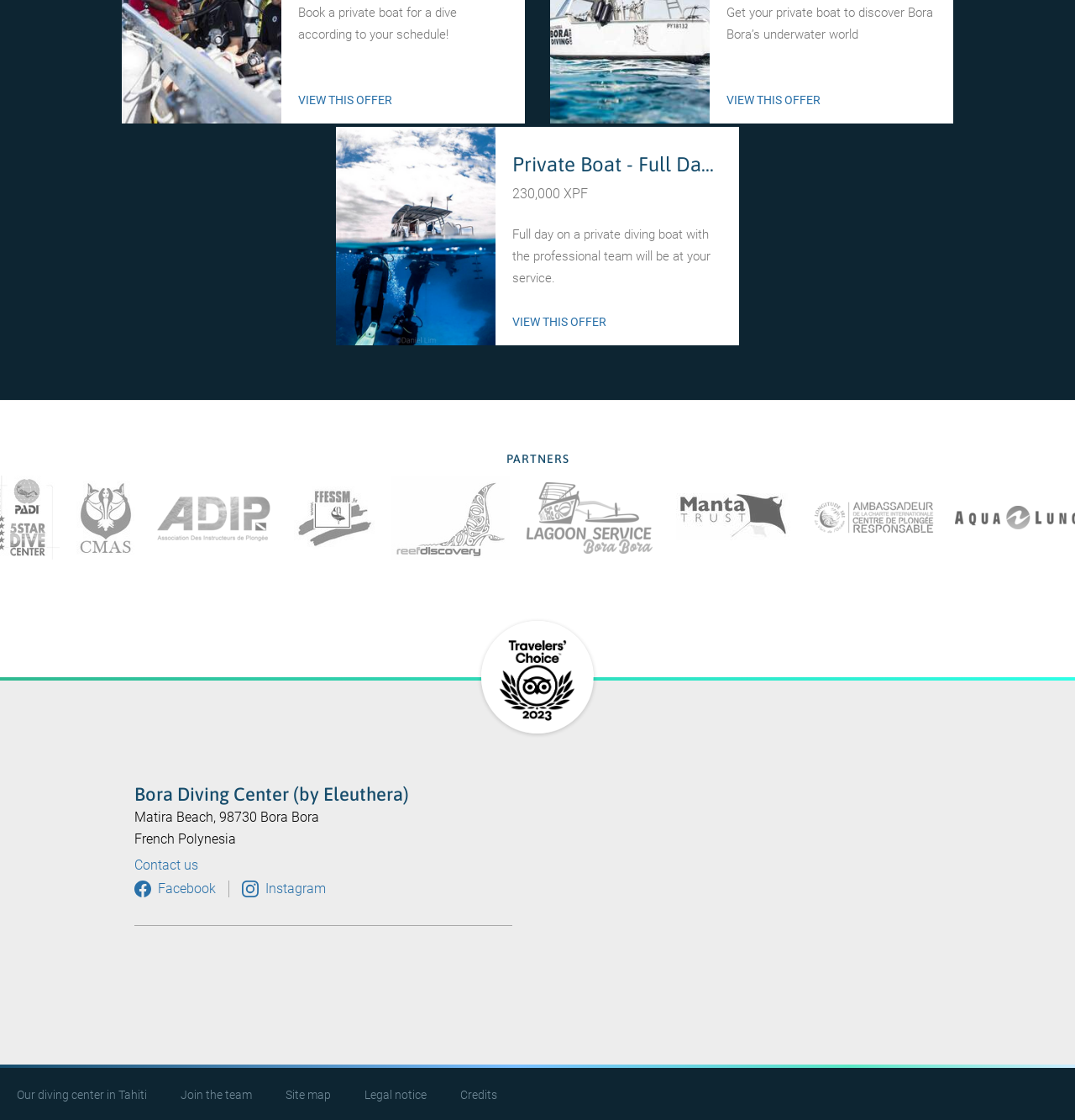What is the purpose of the private boat offer?
Provide a short answer using one word or a brief phrase based on the image.

Full day diving